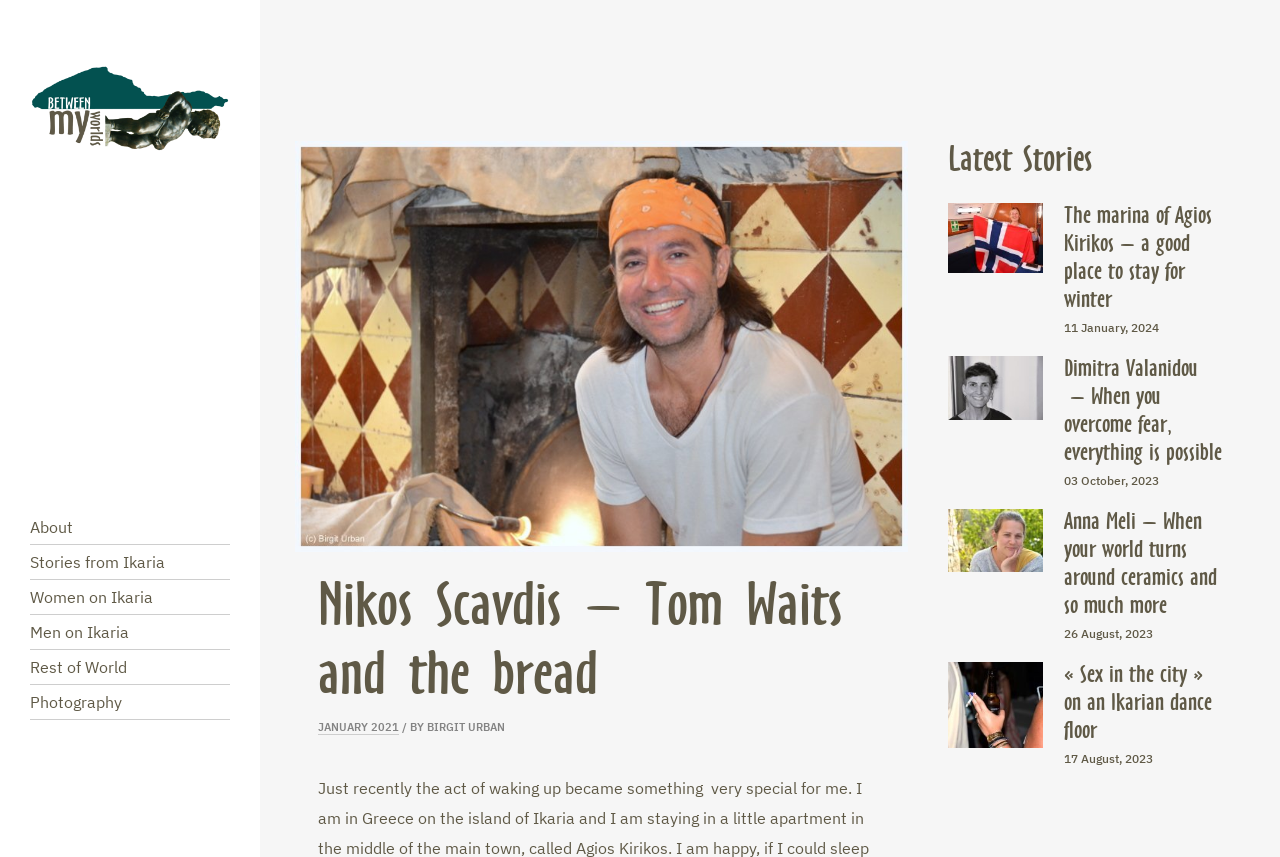Use a single word or phrase to answer the following:
Who is the author of the article 'Dimitra Valanidou – When you overcome fear, everything is possible'?

Birgit Urban